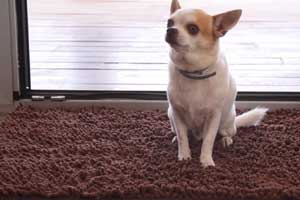Capture every detail in the image and describe it fully.

A small, attentive dog is seated on a cozy brown outdoor doormat just inside a doorway. The mat is designed to effectively trap dirt and moisture, keeping the indoor space clean while providing a comfortable area for the dog. Sunlight filters through the door, illuminating the texture of the doormat and the dog's fur, showcasing its playful and curious demeanor. This setup highlights the practical purpose of the doormat, especially for pet owners aiming to maintain cleanliness in their homes.